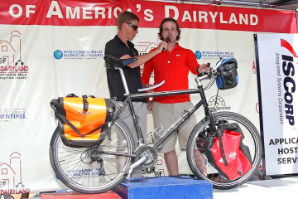Utilize the information from the image to answer the question in detail:
What is the interviewer wearing?

The caption describes the interviewer as dressed in a black attire, holding a microphone and actively engaging with the participant.